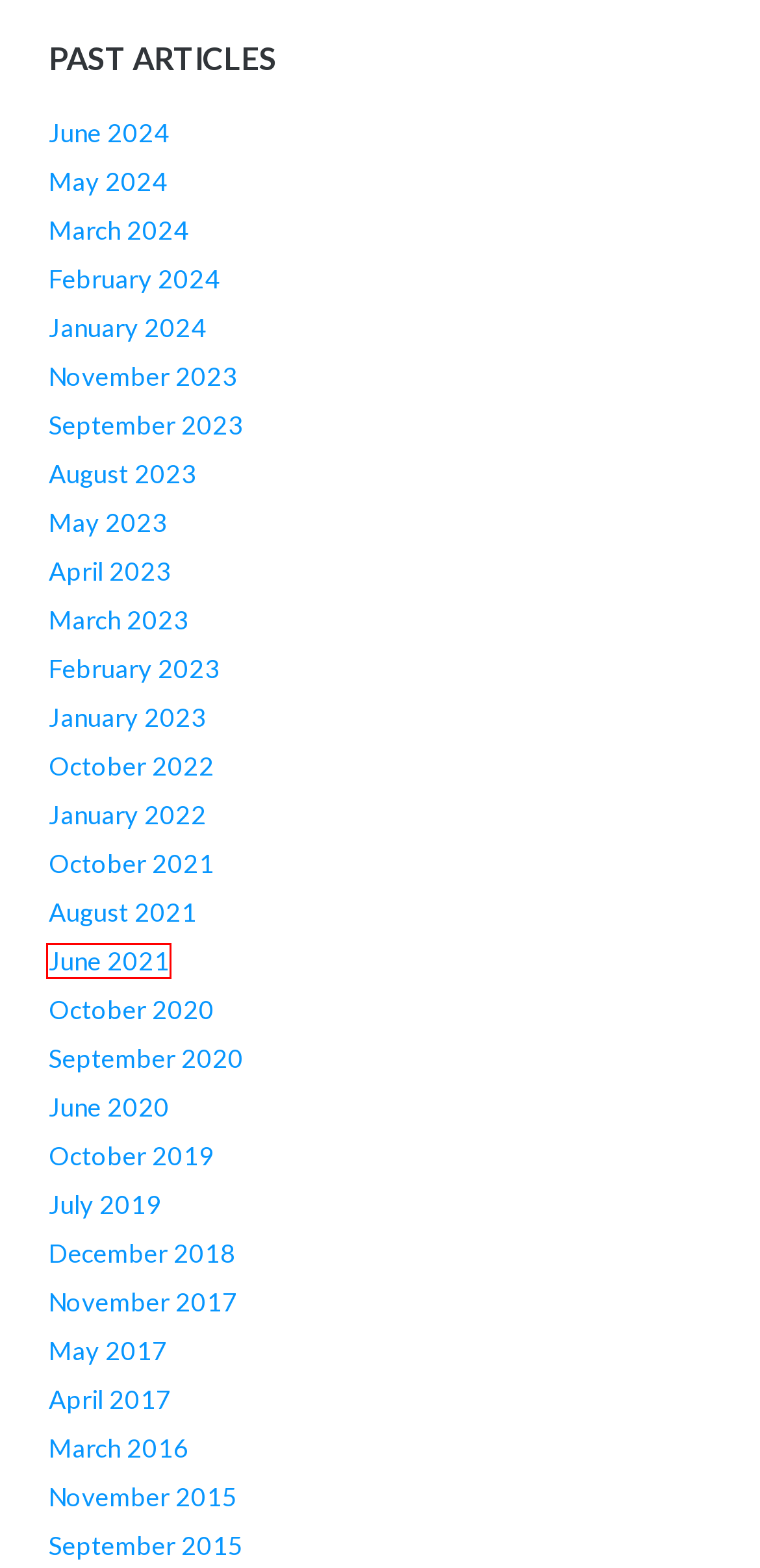With the provided screenshot showing a webpage and a red bounding box, determine which webpage description best fits the new page that appears after clicking the element inside the red box. Here are the options:
A. June 2021 - Knowledge for Health
B. December 2018 - Knowledge for Health
C. June 2024 - Knowledge for Health
D. September 2020 - Knowledge for Health
E. October 2020 - Knowledge for Health
F. August 2023 - Knowledge for Health
G. April 2017 - Knowledge for Health
H. October 2021 - Knowledge for Health

A